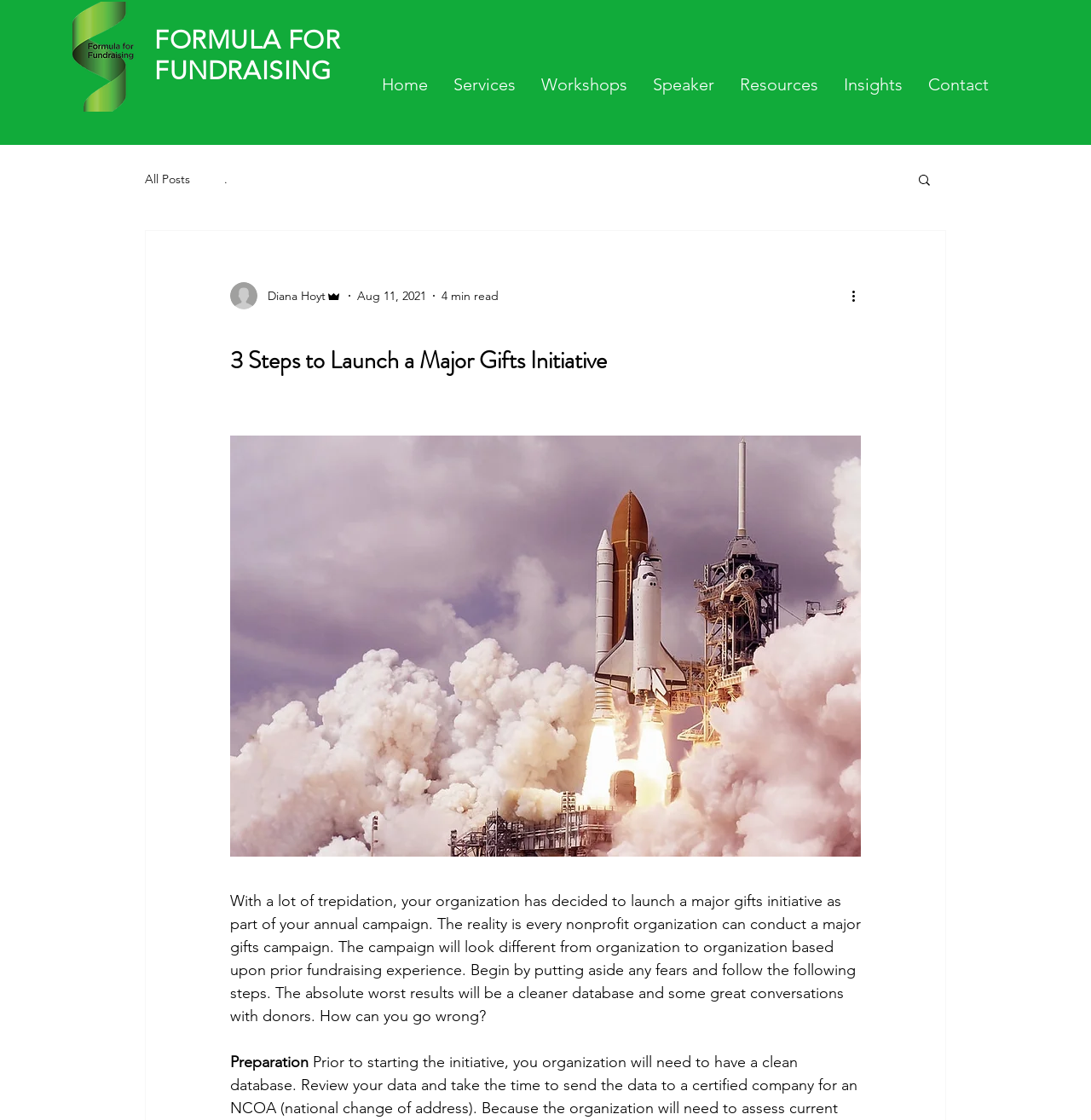Please answer the following question as detailed as possible based on the image: 
What is the author of the article?

The author of the article is Diana Hoyt, which is indicated by the text 'Writer's picture Diana Hoyt Admin' below the article title.